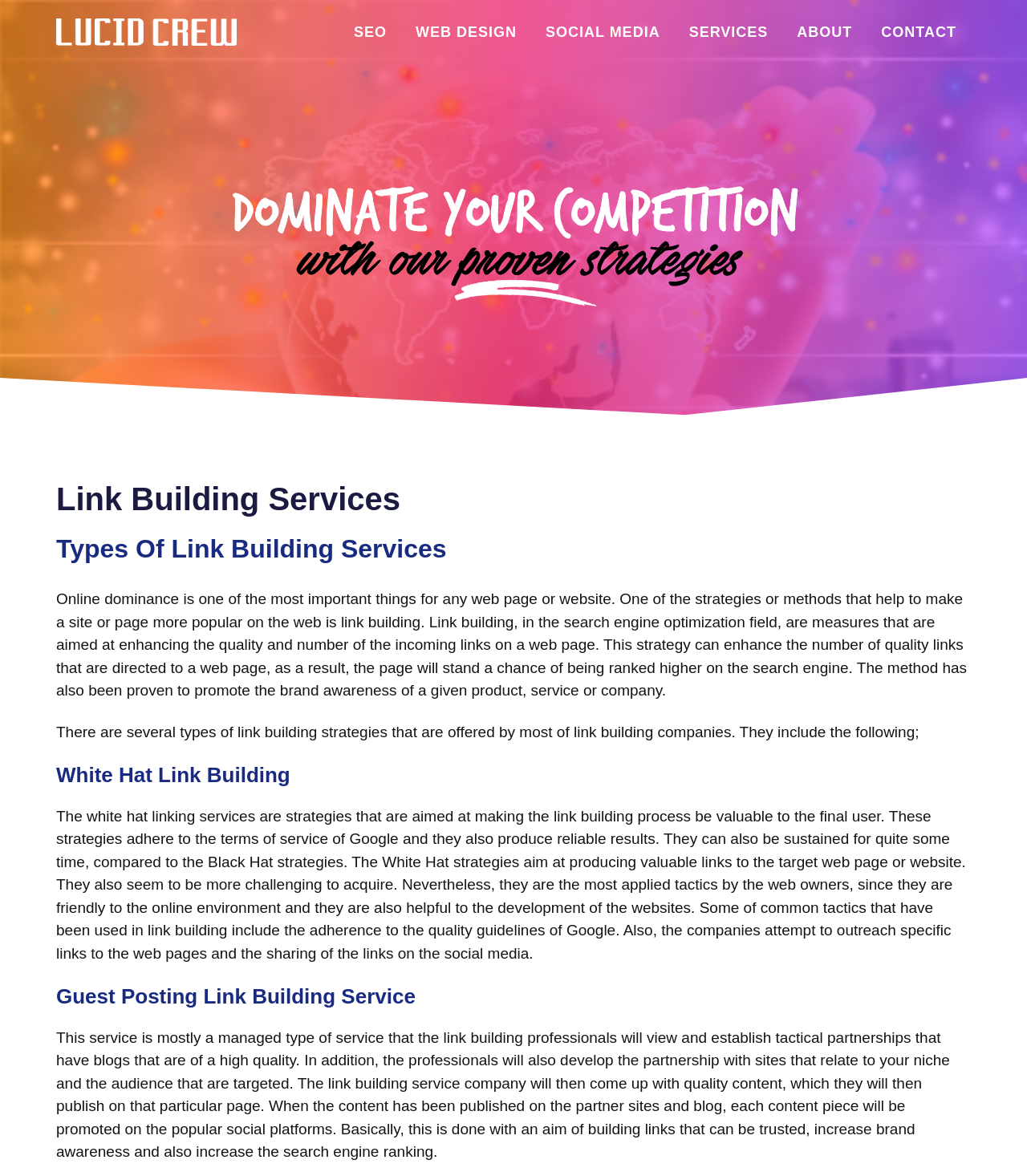Provide the bounding box for the UI element matching this description: "Web Design".

[0.391, 0.007, 0.517, 0.048]